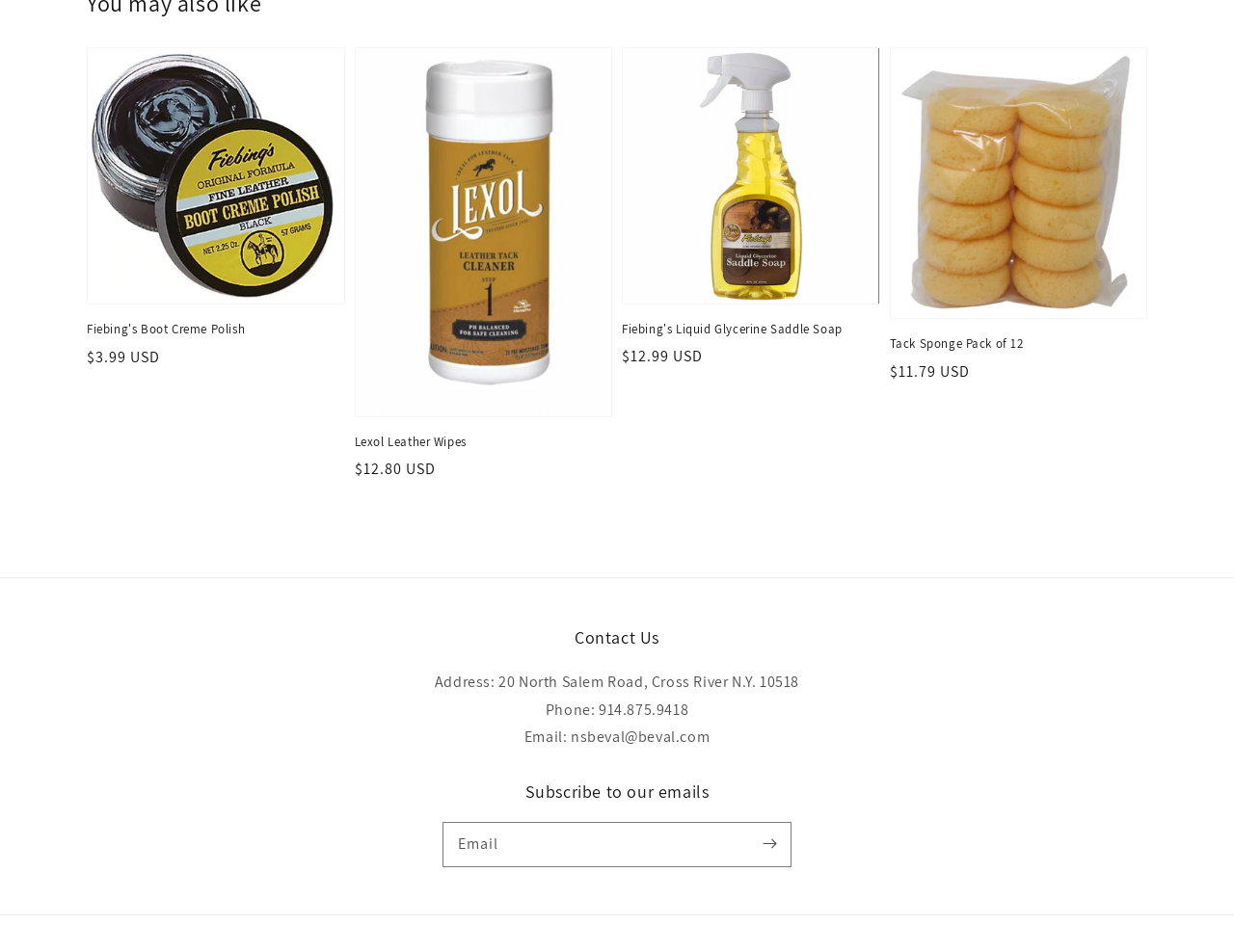How many products are listed on the webpage?
Please elaborate on the answer to the question with detailed information.

I counted the number of heading elements with product names and found that there are four products listed on the webpage: Fiebing's Boot Creme Polish, Lexol Leather Wipes, Fiebing's Liquid Glycerine Saddle Soap, and Tack Sponge Pack of 12.